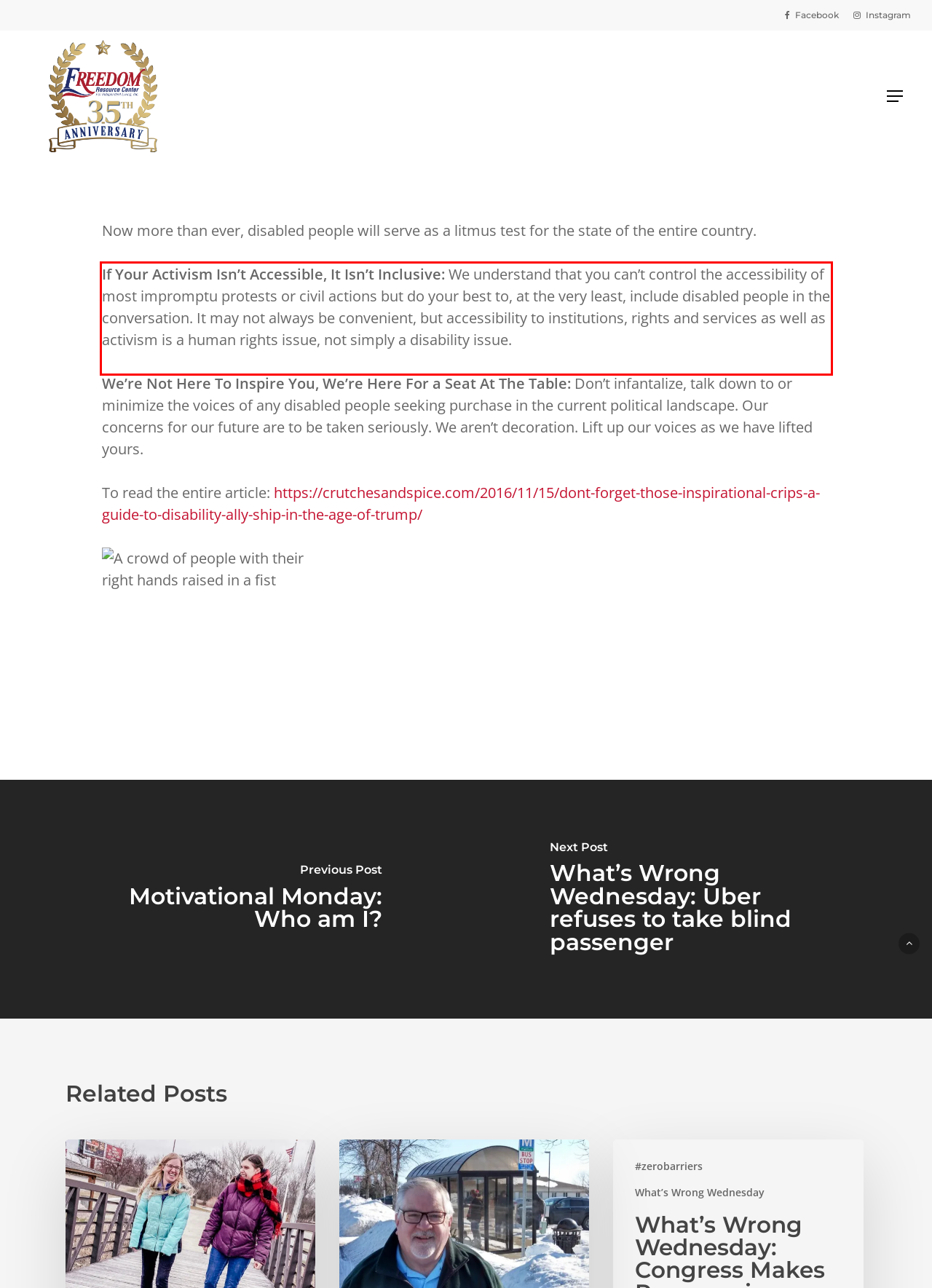View the screenshot of the webpage and identify the UI element surrounded by a red bounding box. Extract the text contained within this red bounding box.

If Your Activism Isn’t Accessible, It Isn’t Inclusive: We understand that you can’t control the accessibility of most impromptu protests or civil actions but do your best to, at the very least, include disabled people in the conversation. It may not always be convenient, but accessibility to institutions, rights and services as well as activism is a human rights issue, not simply a disability issue.